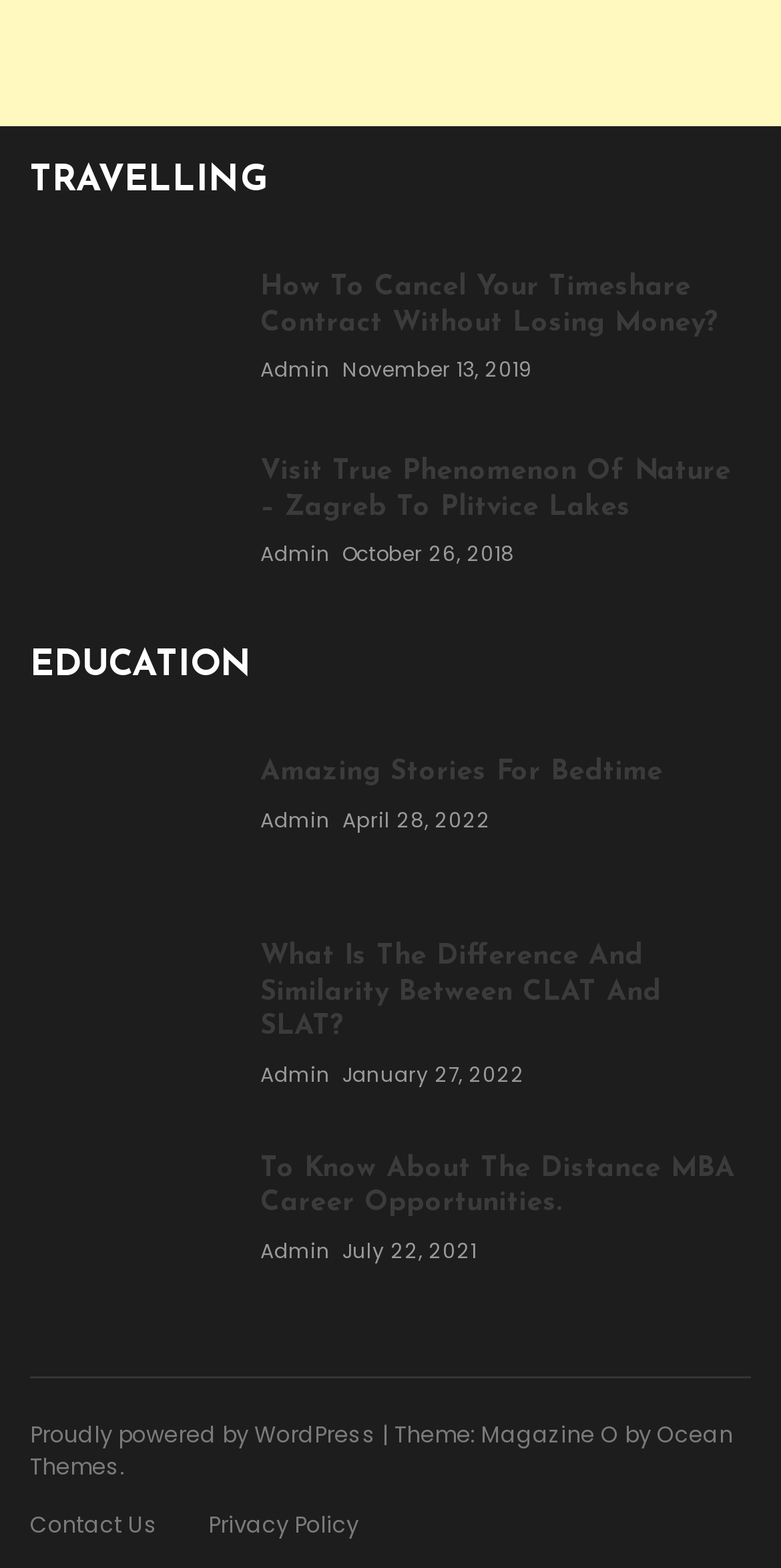Provide the bounding box for the UI element matching this description: "Contact Us".

[0.038, 0.962, 0.203, 0.982]